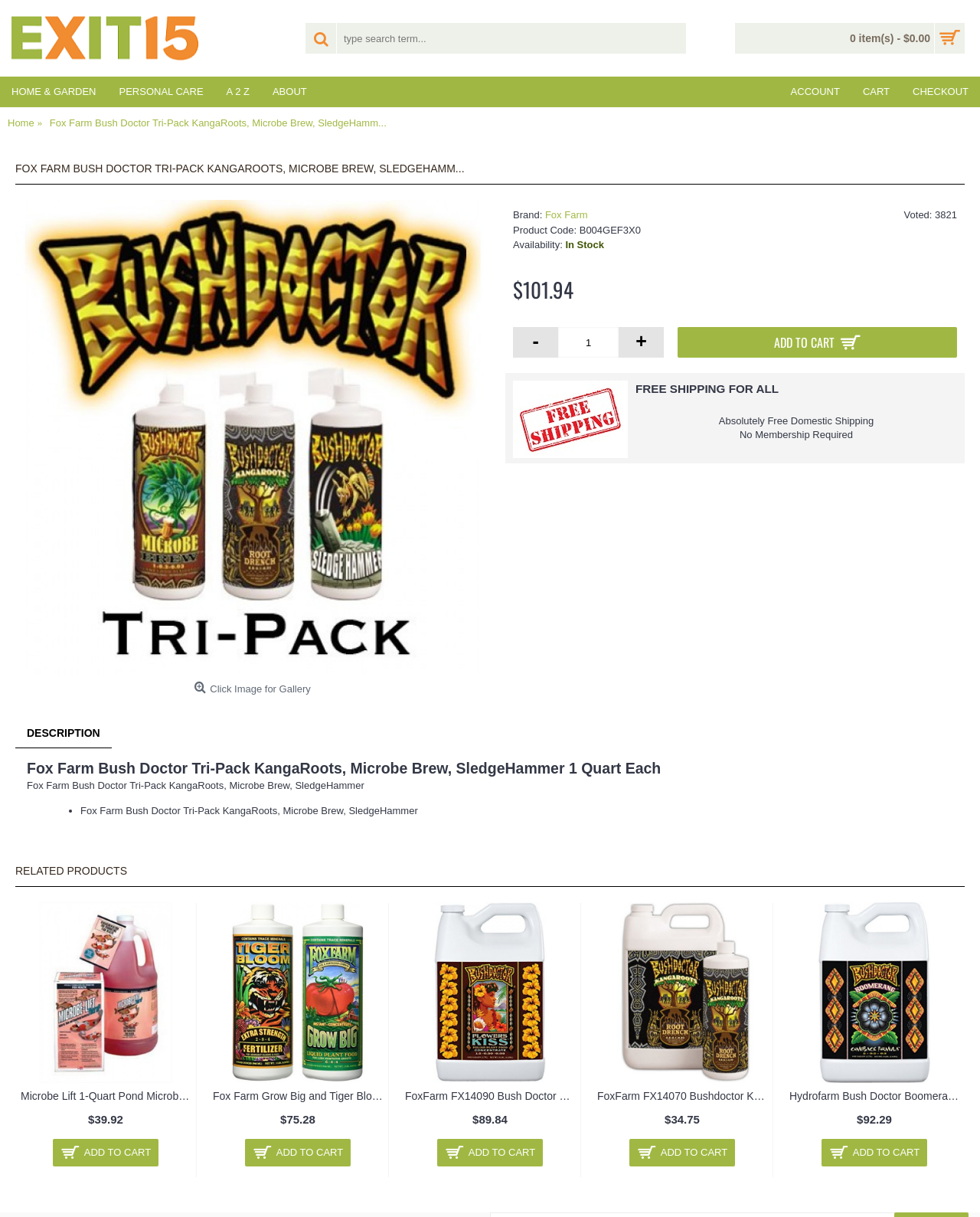Determine the bounding box coordinates for the region that must be clicked to execute the following instruction: "Read about Rihanna Launches Fenty Hair With Nine Products".

None